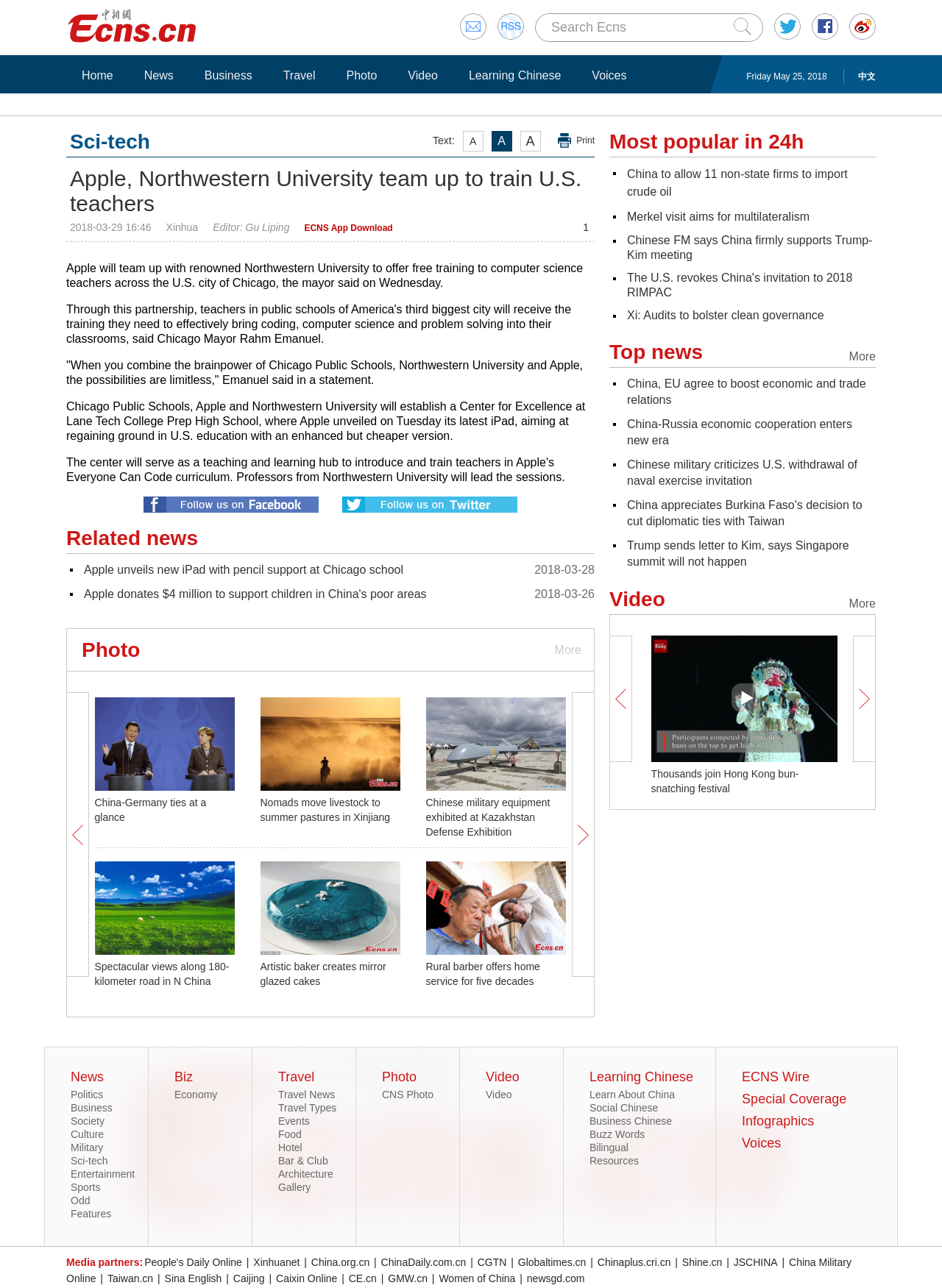Reply to the question with a brief word or phrase: How many links are there in the 'Related news' section?

2